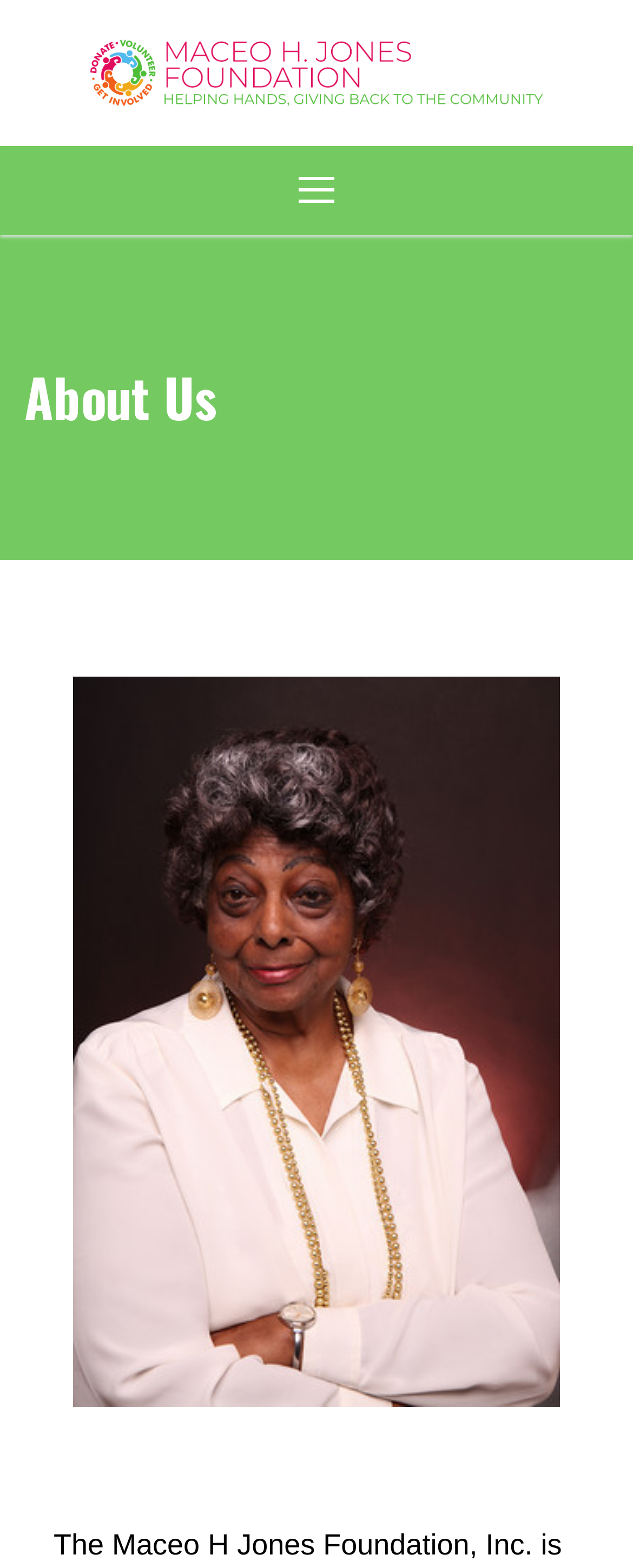What is the call-to-action button?
Make sure to answer the question with a detailed and comprehensive explanation.

The call-to-action button is a prominent link on the page that encourages users to take action. It is located below the navigation links and has a distinct design that stands out from the rest of the page.